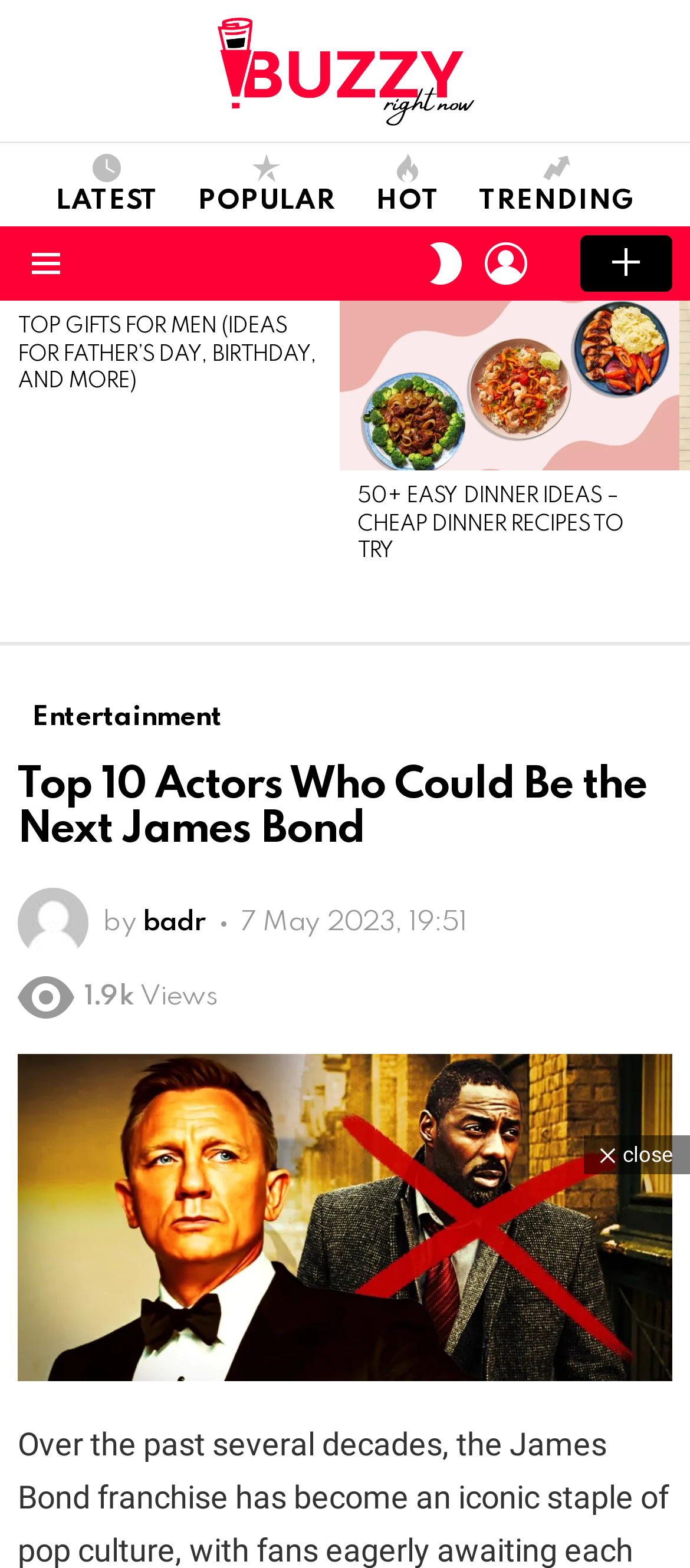Explain the webpage's design and content in an elaborate manner.

This webpage appears to be an article listing from an entertainment news website. At the top, there is a logo and navigation menu with links to "LATEST", "POPULAR", "HOT", and "TRENDING" sections. Below the navigation menu, there is a button to switch the skin of the website and links to "LOGIN" and "ADD POST".

The main content of the webpage is divided into two columns. The left column has a heading "LATEST STORIES" and features two article previews. The first article preview has a heading "TOP GIFTS FOR MEN (IDEAS FOR FATHER’S DAY, BIRTHDAY, AND MORE)" and a link to the full article. The second article preview has a heading "50+ EASY DINNER IDEAS – CHEAP DINNER RECIPES TO TRY" and a link to the full article, accompanied by an image.

The right column has a heading "Top 10 Actors Who Could Be the Next James Bond" and features an article with a brief introduction, an image, and a byline "by badr" with a timestamp "7 May 2023, 19:51". The article also has a view count of "1.9k" displayed below the byline. There are a total of 4 images on the webpage, including the logo and the article images.

At the bottom of the webpage, there is a "close" button, likely for a popup or modal window. Overall, the webpage has a clean layout with clear headings and concise text, making it easy to navigate and read.